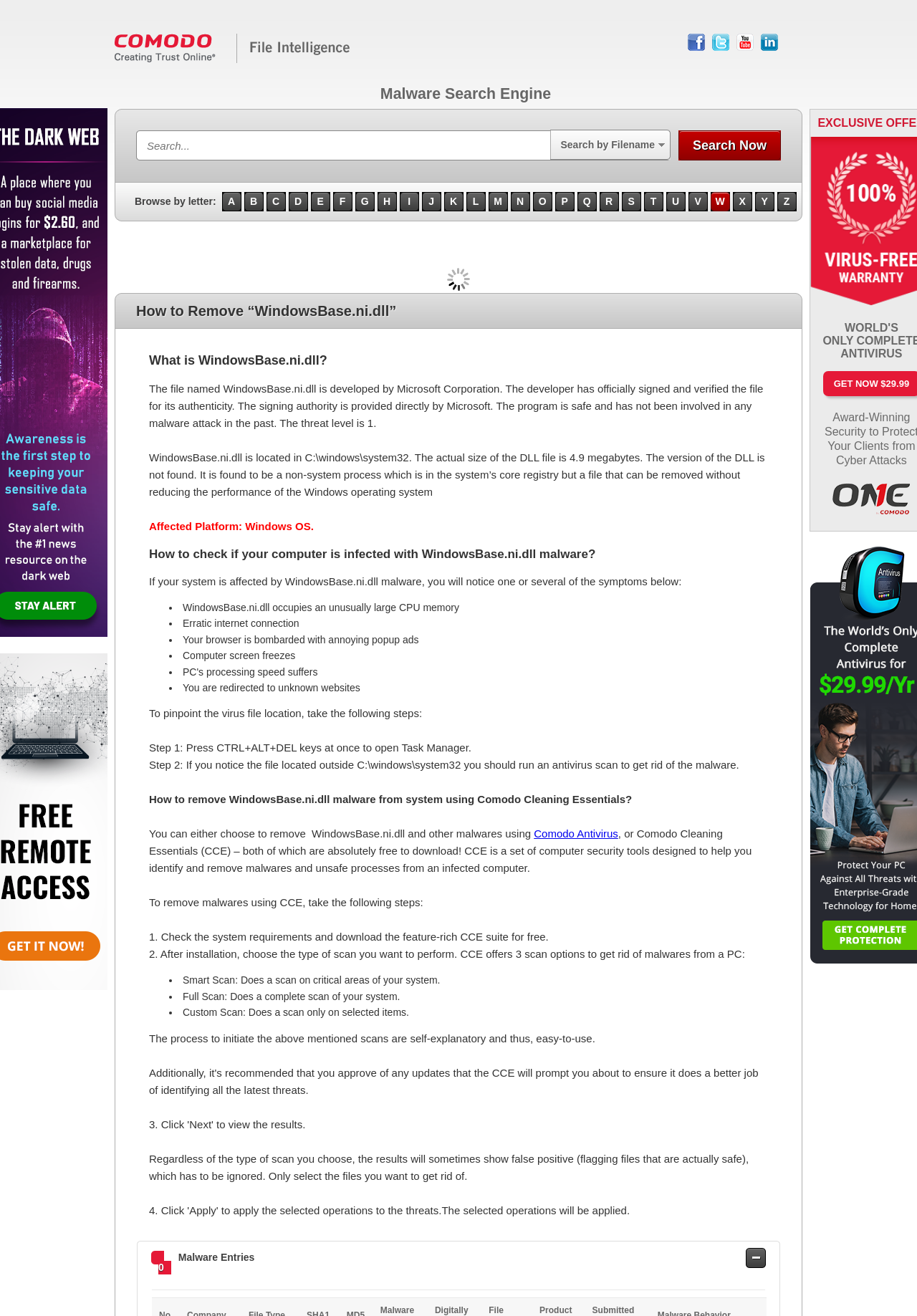Please locate the clickable area by providing the bounding box coordinates to follow this instruction: "Search for malware".

[0.159, 0.1, 0.602, 0.116]